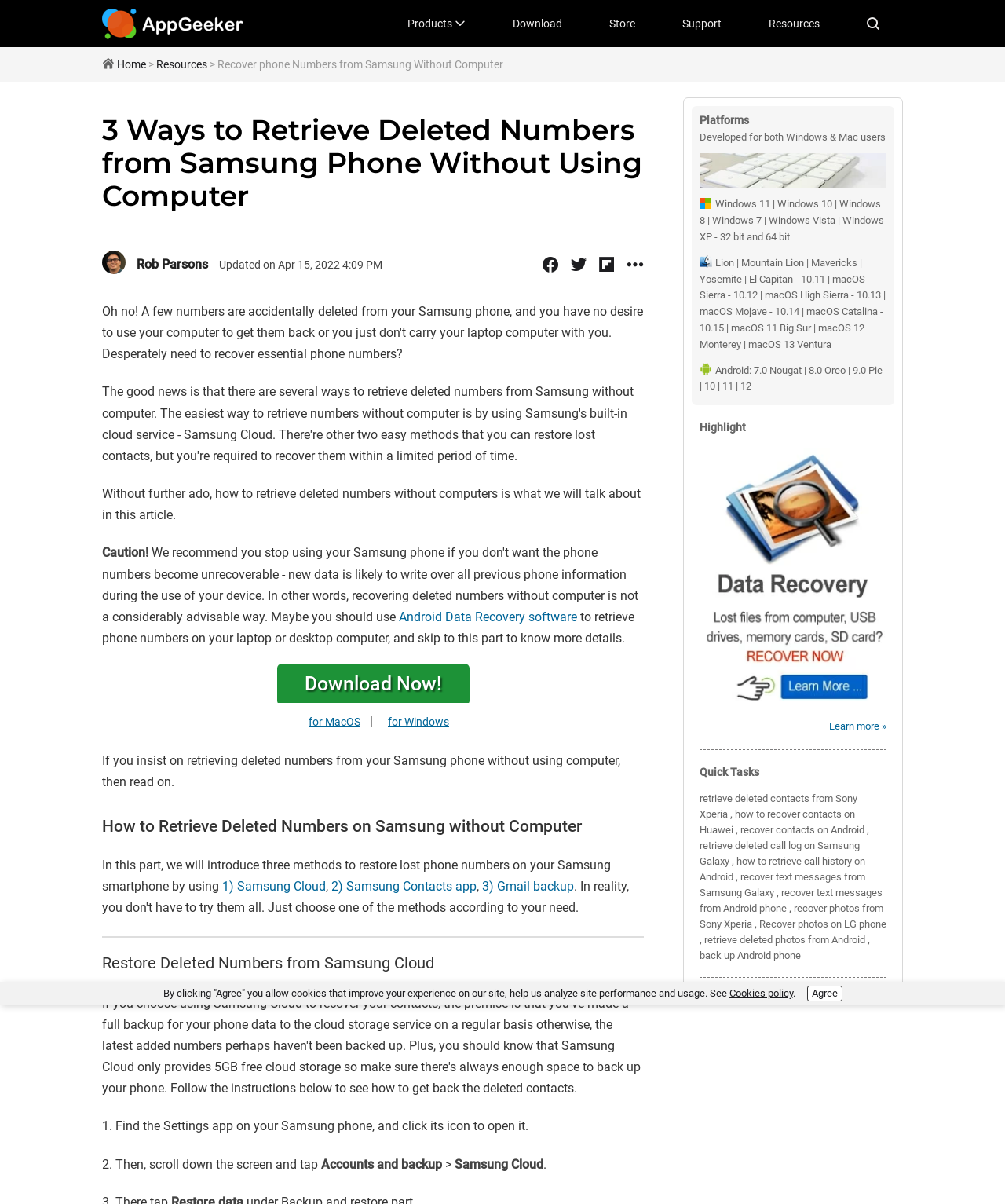Show me the bounding box coordinates of the clickable region to achieve the task as per the instruction: "Click on 'Resources'".

[0.741, 0.0, 0.839, 0.039]